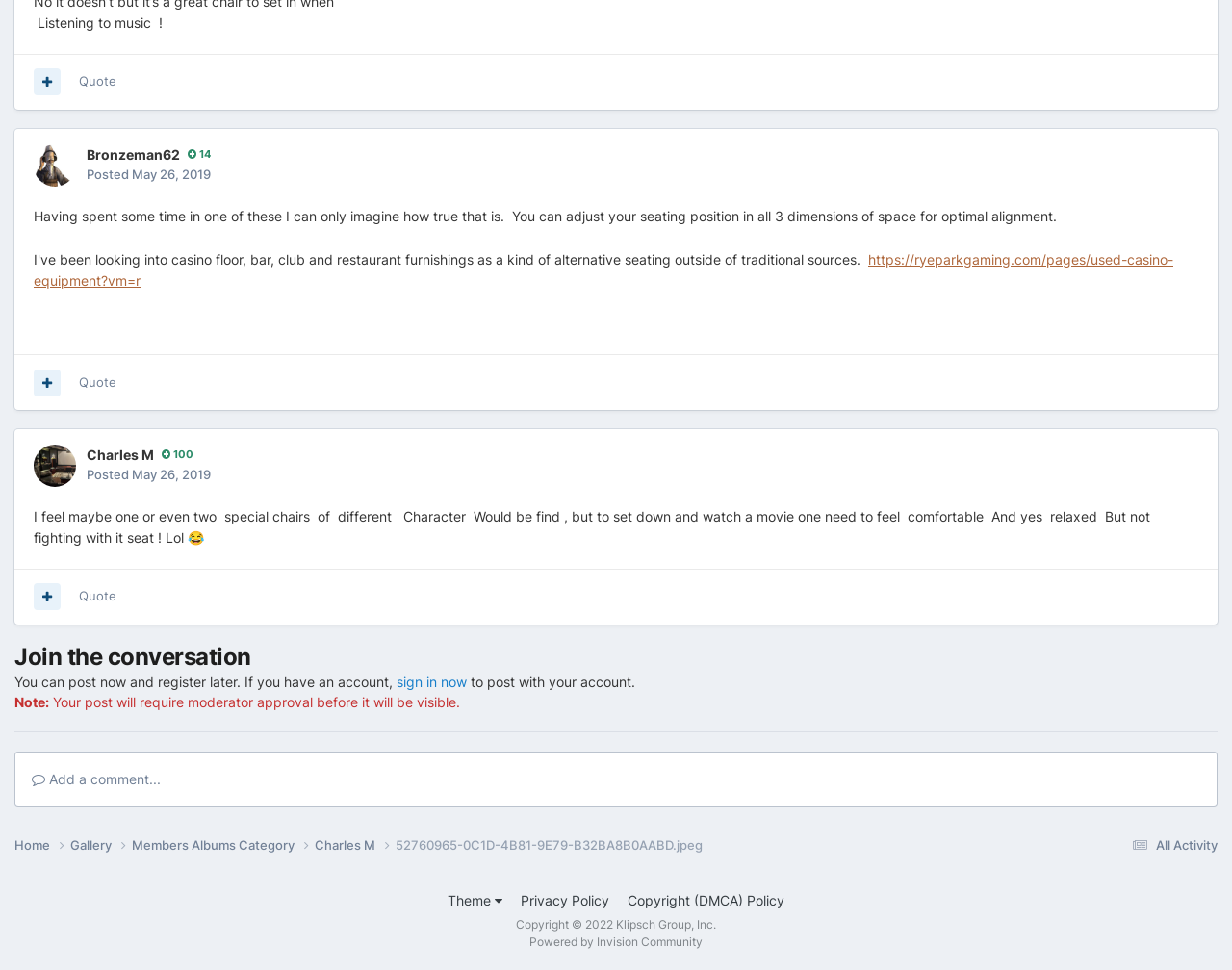Use one word or a short phrase to answer the question provided: 
How many articles are on this page?

2